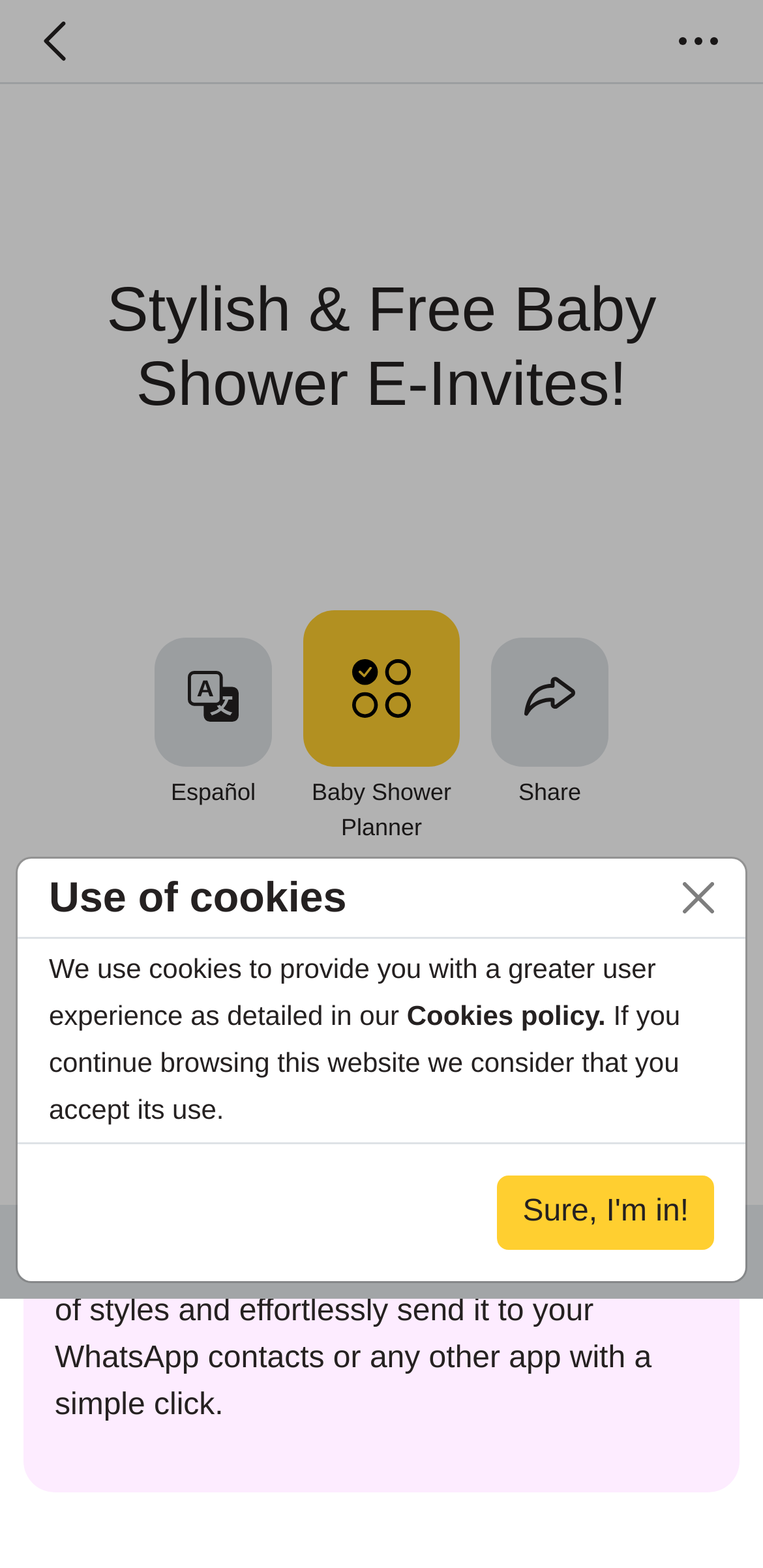With reference to the screenshot, provide a detailed response to the question below:
How can the invitations be sent?

The text 'effortlessly send it to your WhatsApp contacts or any other app with a simple click' suggests that the invitations created on this webpage can be sent to others via WhatsApp or other messaging apps.